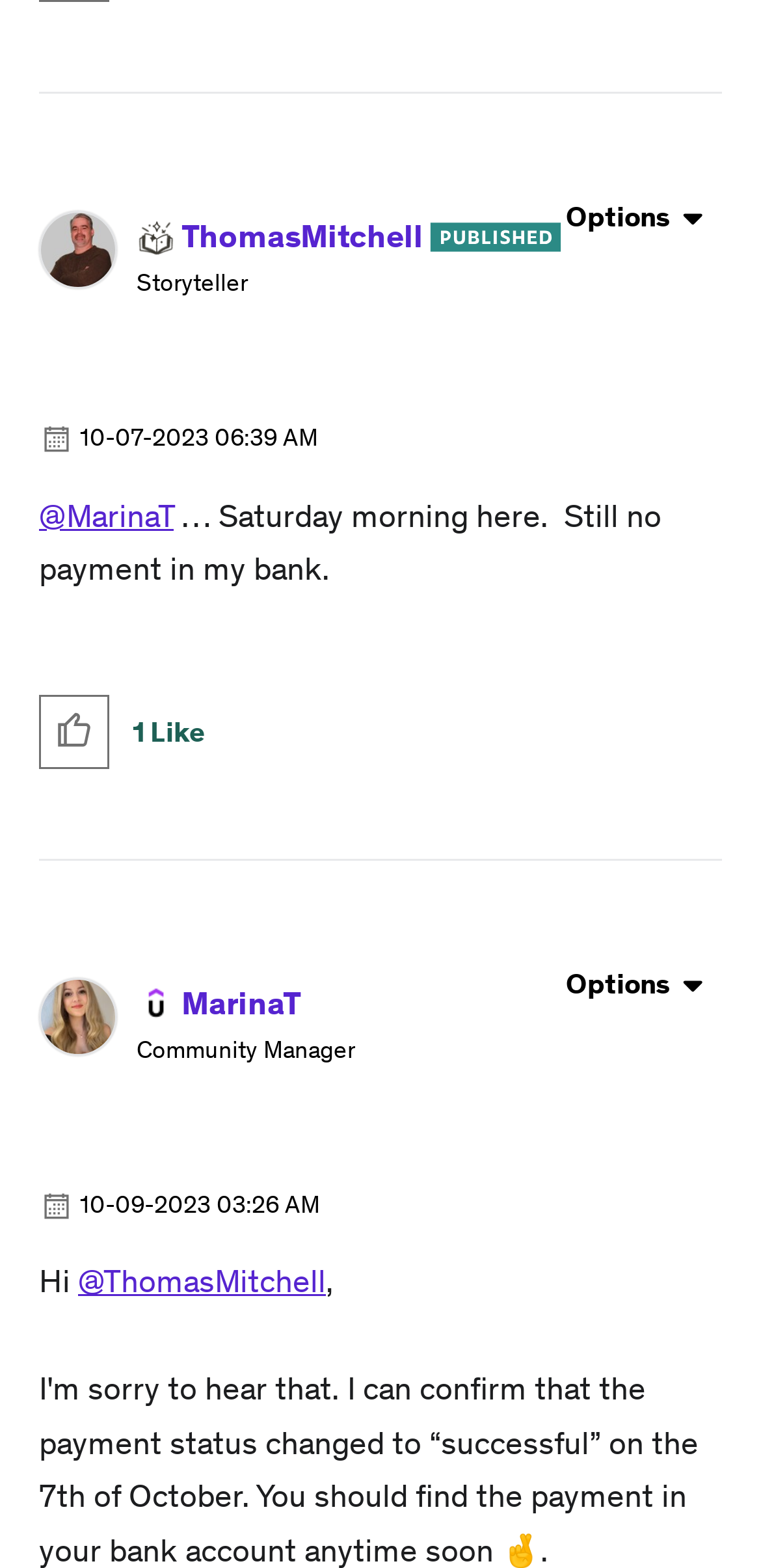Could you specify the bounding box coordinates for the clickable section to complete the following instruction: "Read about Udemy's AI principles"?

[0.105, 0.193, 0.705, 0.215]